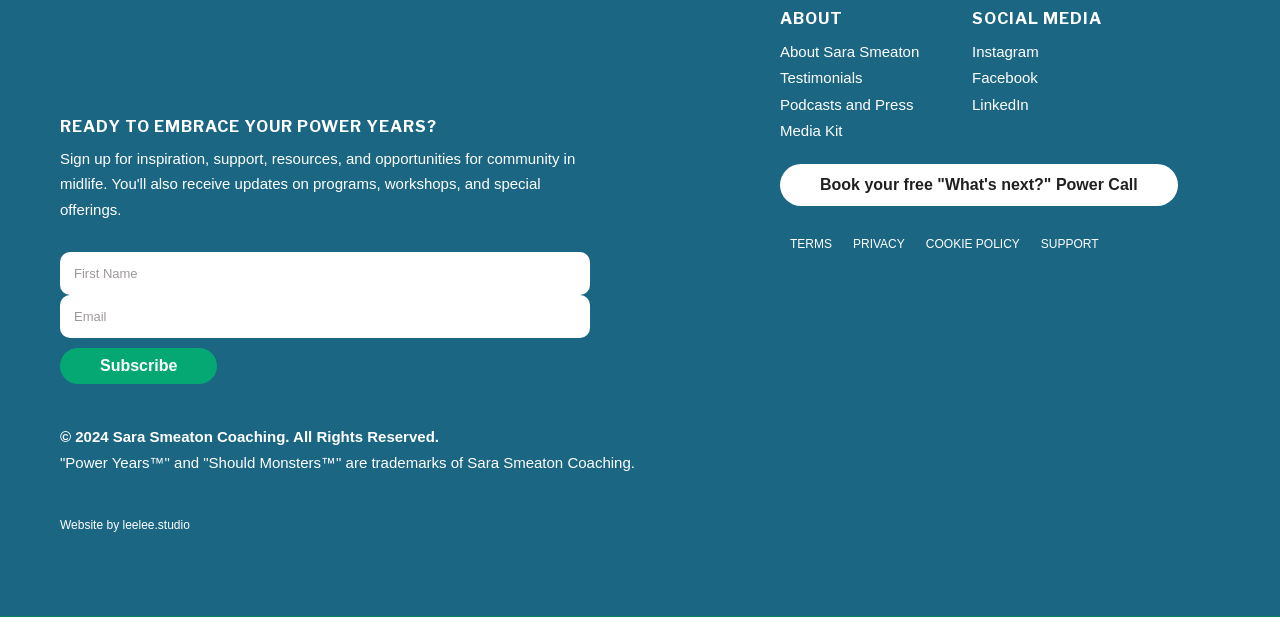What is the profession of Sara Smeaton? Examine the screenshot and reply using just one word or a brief phrase.

Coach and facilitator